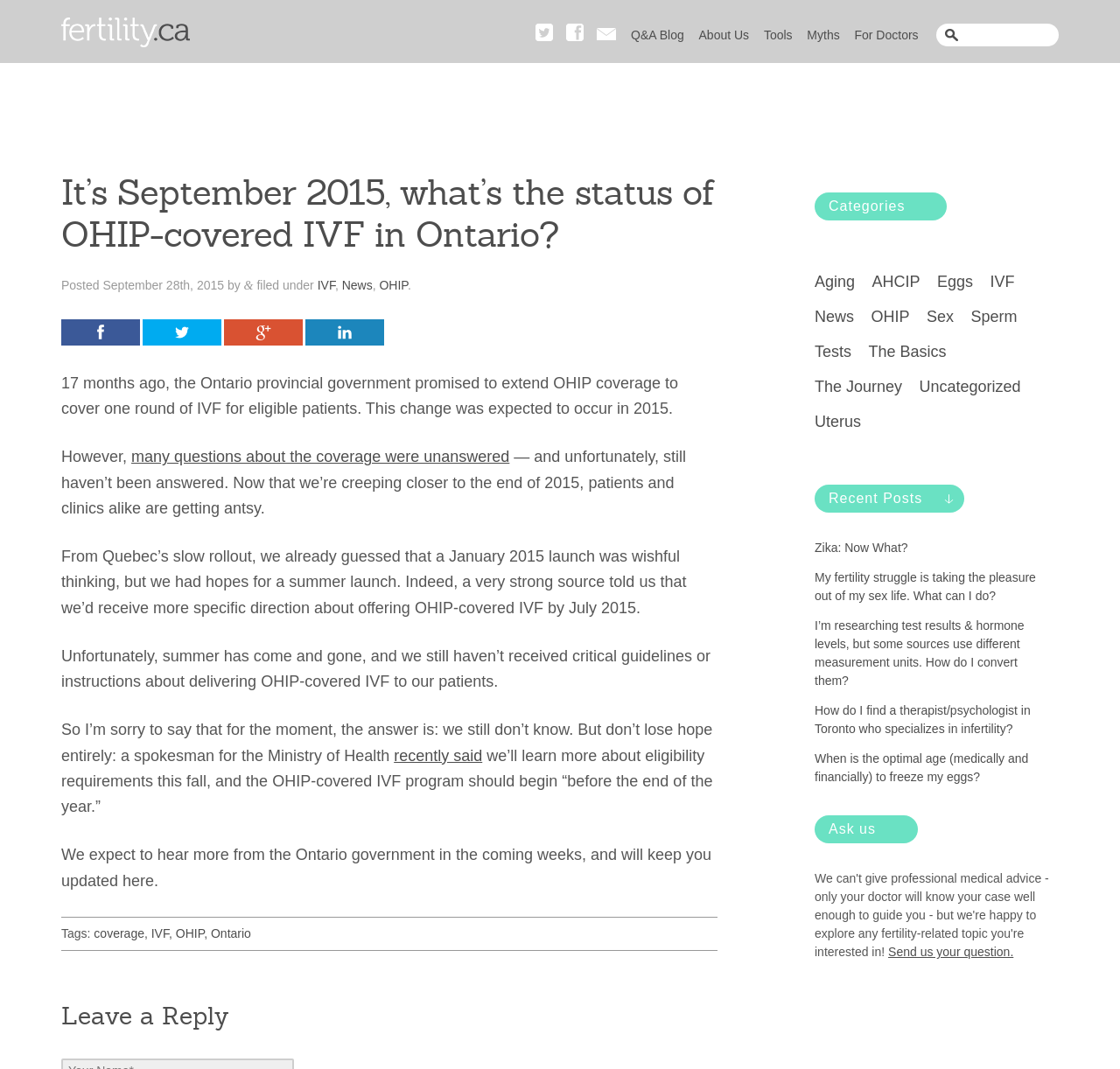Identify the coordinates of the bounding box for the element described below: "Send us your question.". Return the coordinates as four float numbers between 0 and 1: [left, top, right, bottom].

[0.793, 0.884, 0.905, 0.897]